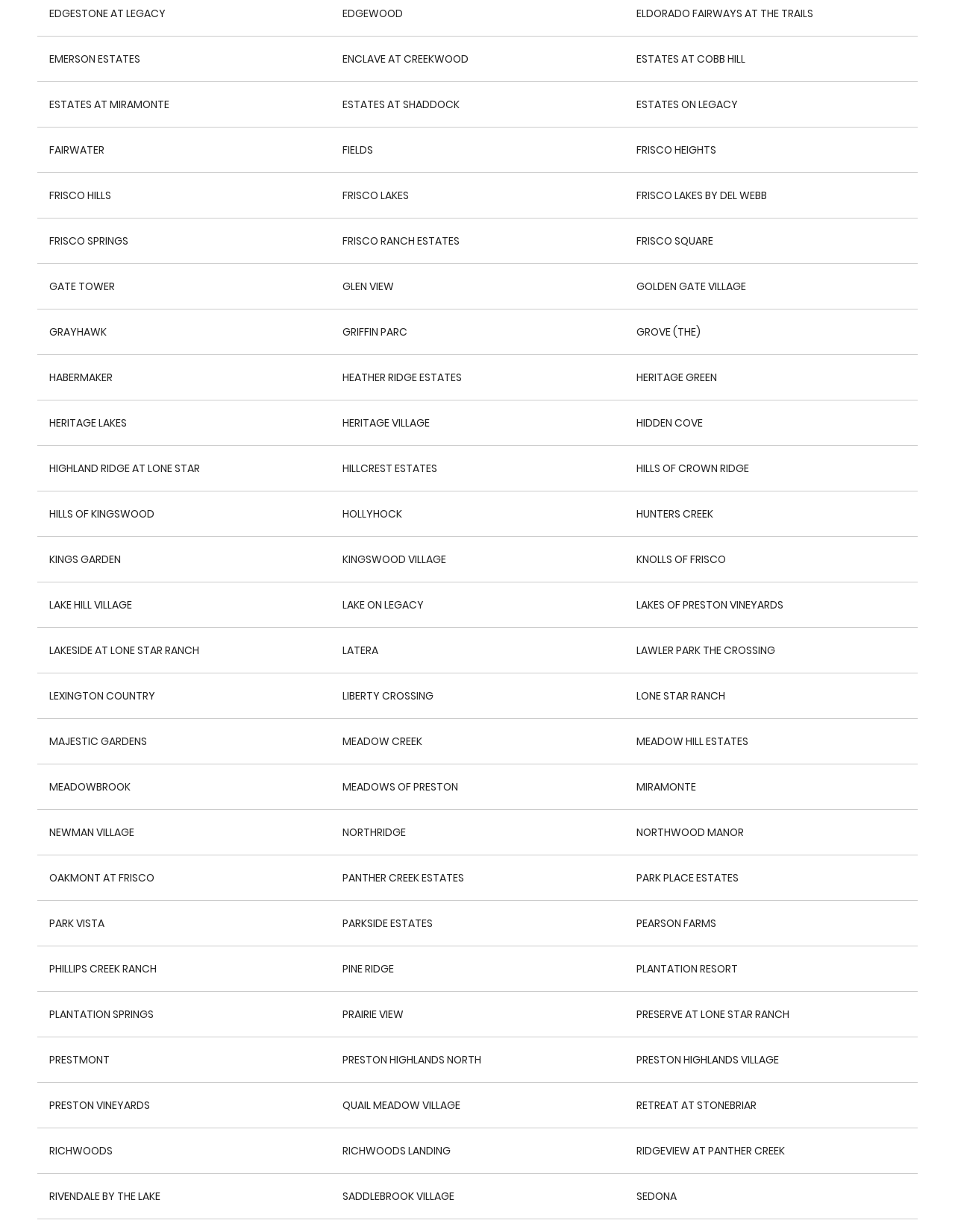Determine the bounding box coordinates of the clickable element to achieve the following action: 'click on EDGESTONE AT LEGACY'. Provide the coordinates as four float values between 0 and 1, formatted as [left, top, right, bottom].

[0.052, 0.005, 0.173, 0.018]